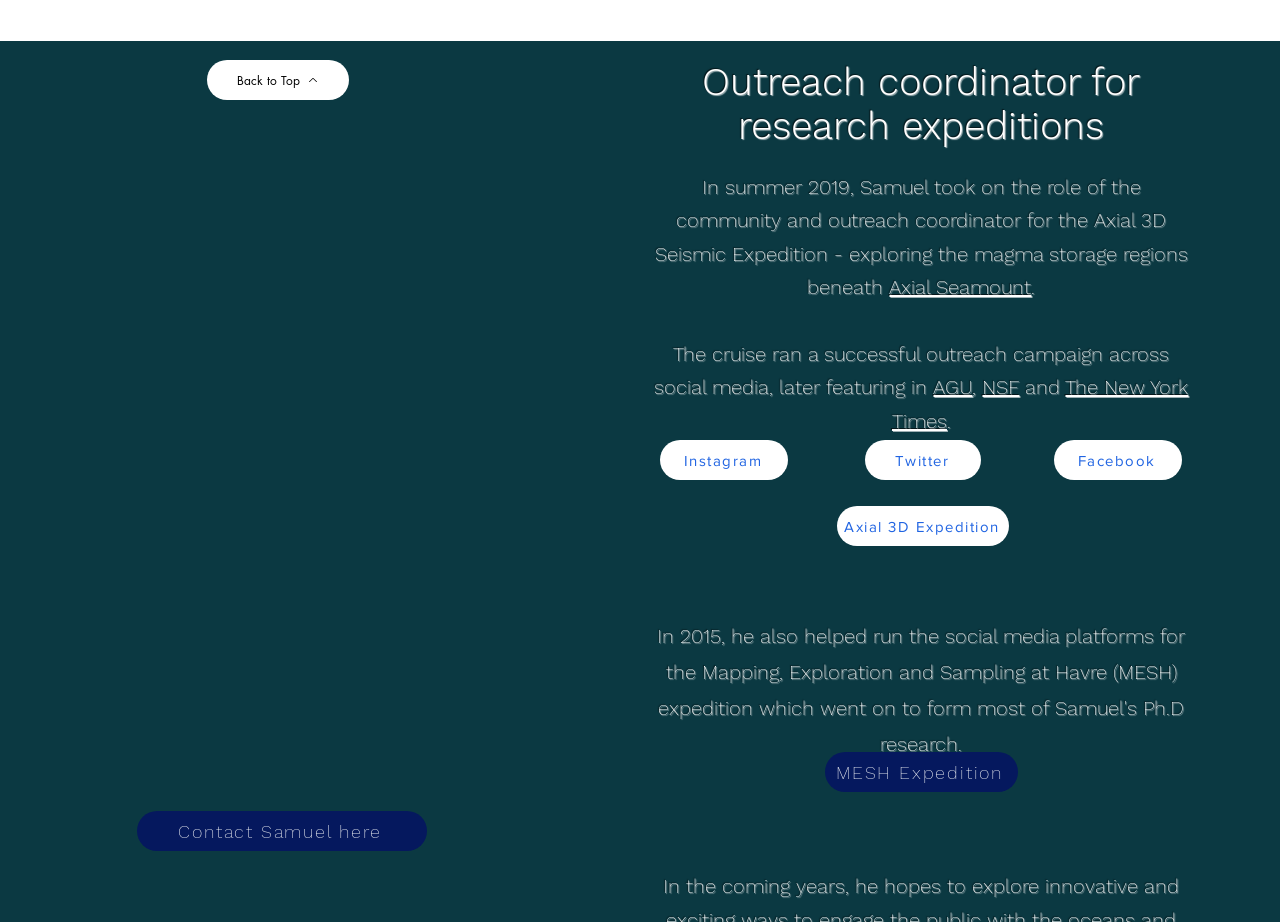Given the element description: "The New York Times", predict the bounding box coordinates of the UI element it refers to, using four float numbers between 0 and 1, i.e., [left, top, right, bottom].

[0.697, 0.407, 0.928, 0.469]